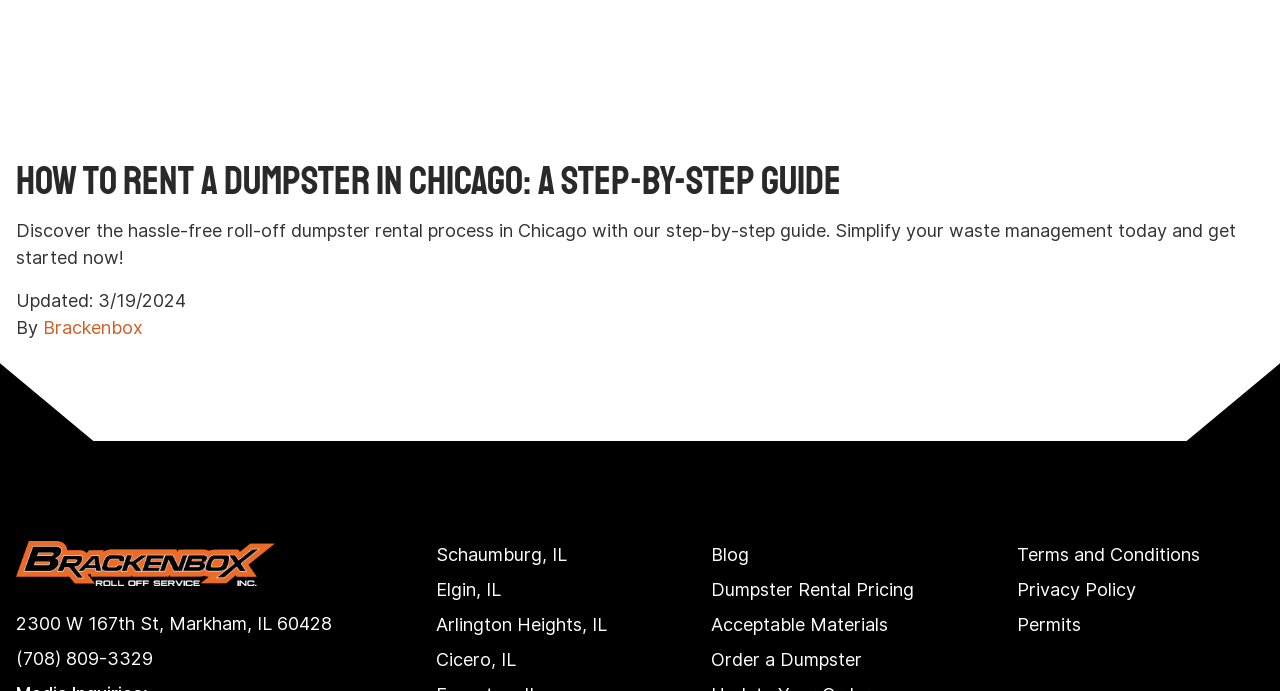What is the topic of the guide?
Please provide a comprehensive answer based on the details in the screenshot.

The topic of the guide can be determined by looking at the heading 'How to Rent a Dumpster in Chicago: A Step-by-Step Guide' and the static text 'Discover the hassle-free roll-off dumpster rental process in Chicago with our step-by-step guide.' which suggests that the webpage is providing a guide on renting a dumpster in Chicago.